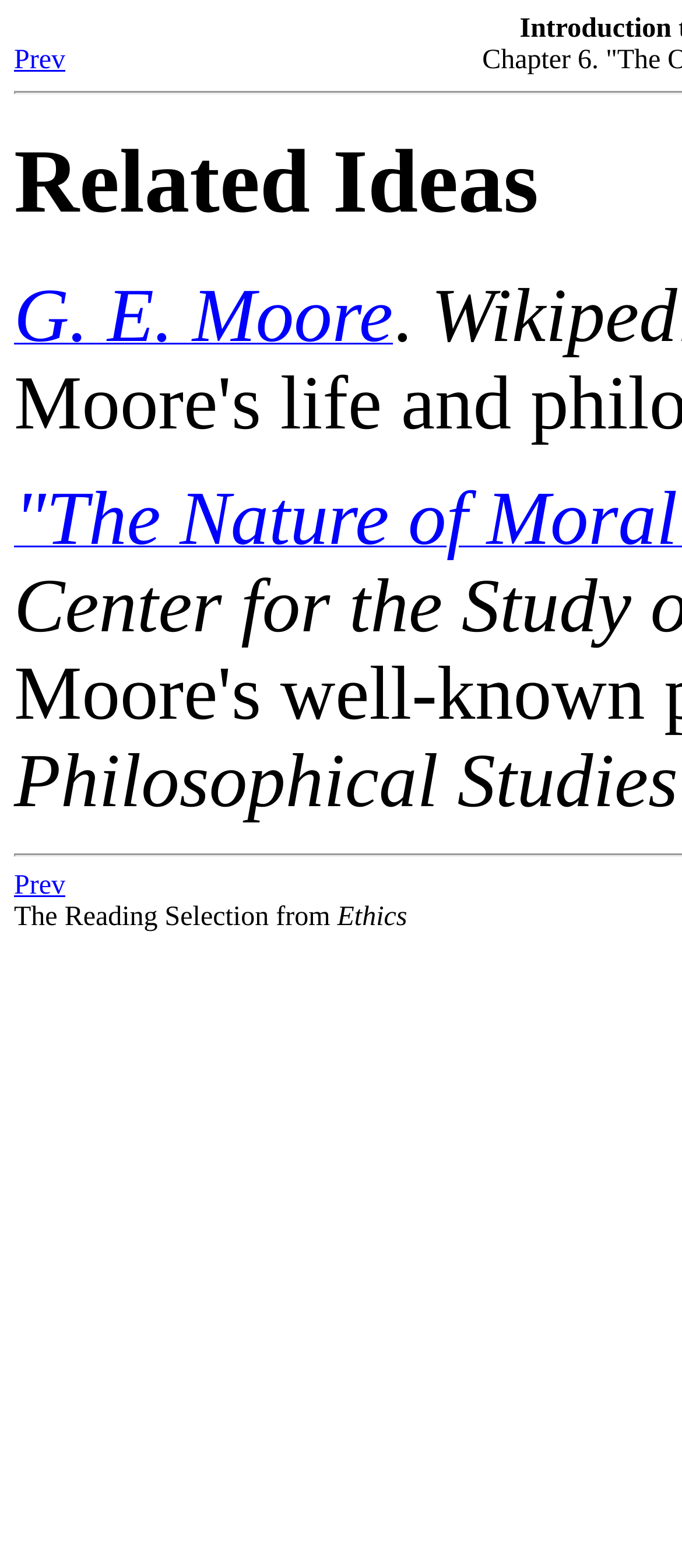Please give a one-word or short phrase response to the following question: 
What is the text of the first link?

G. E. Moore